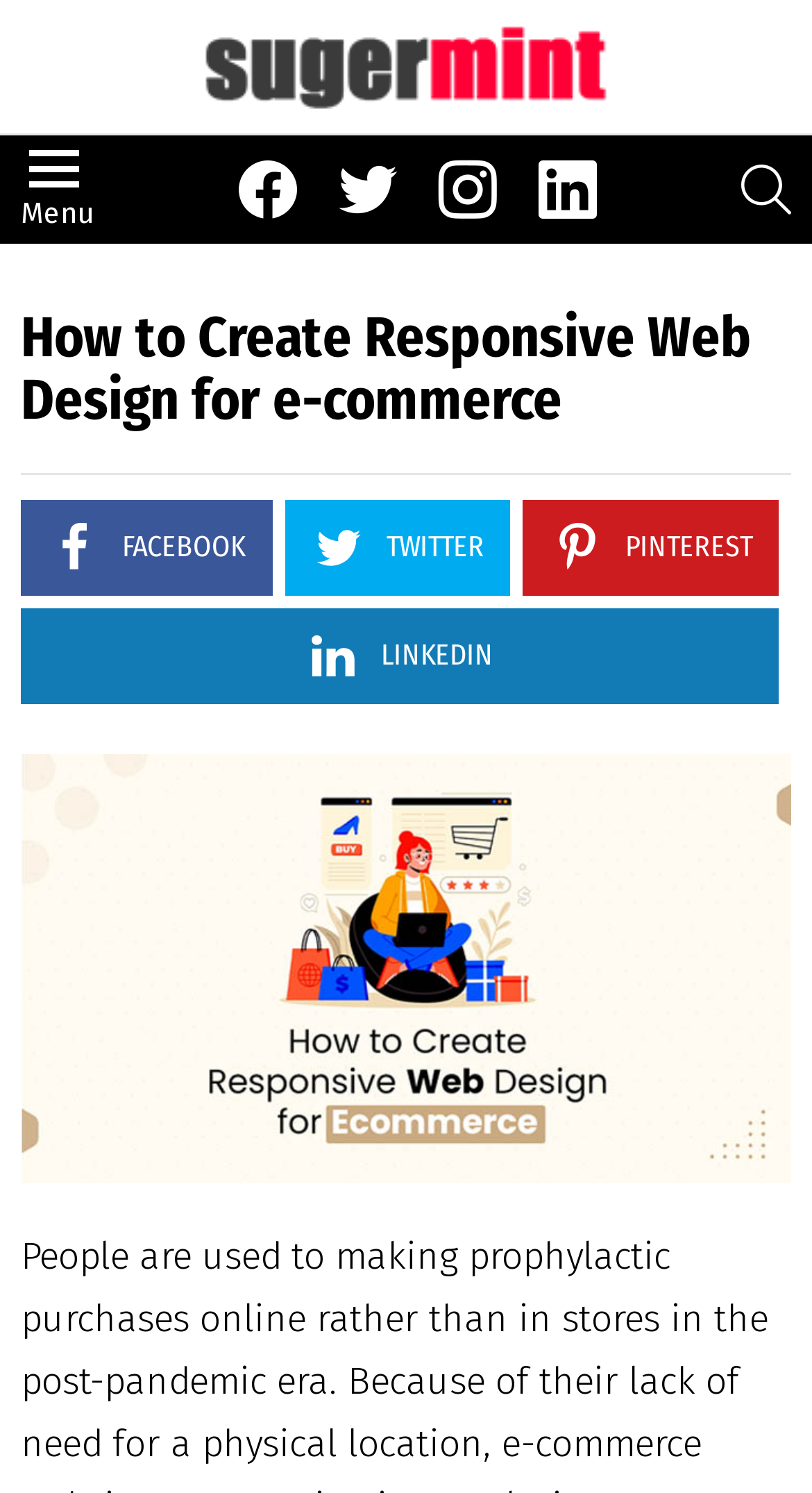Please locate the bounding box coordinates of the element that should be clicked to achieve the given instruction: "View Blackout Curtains".

None